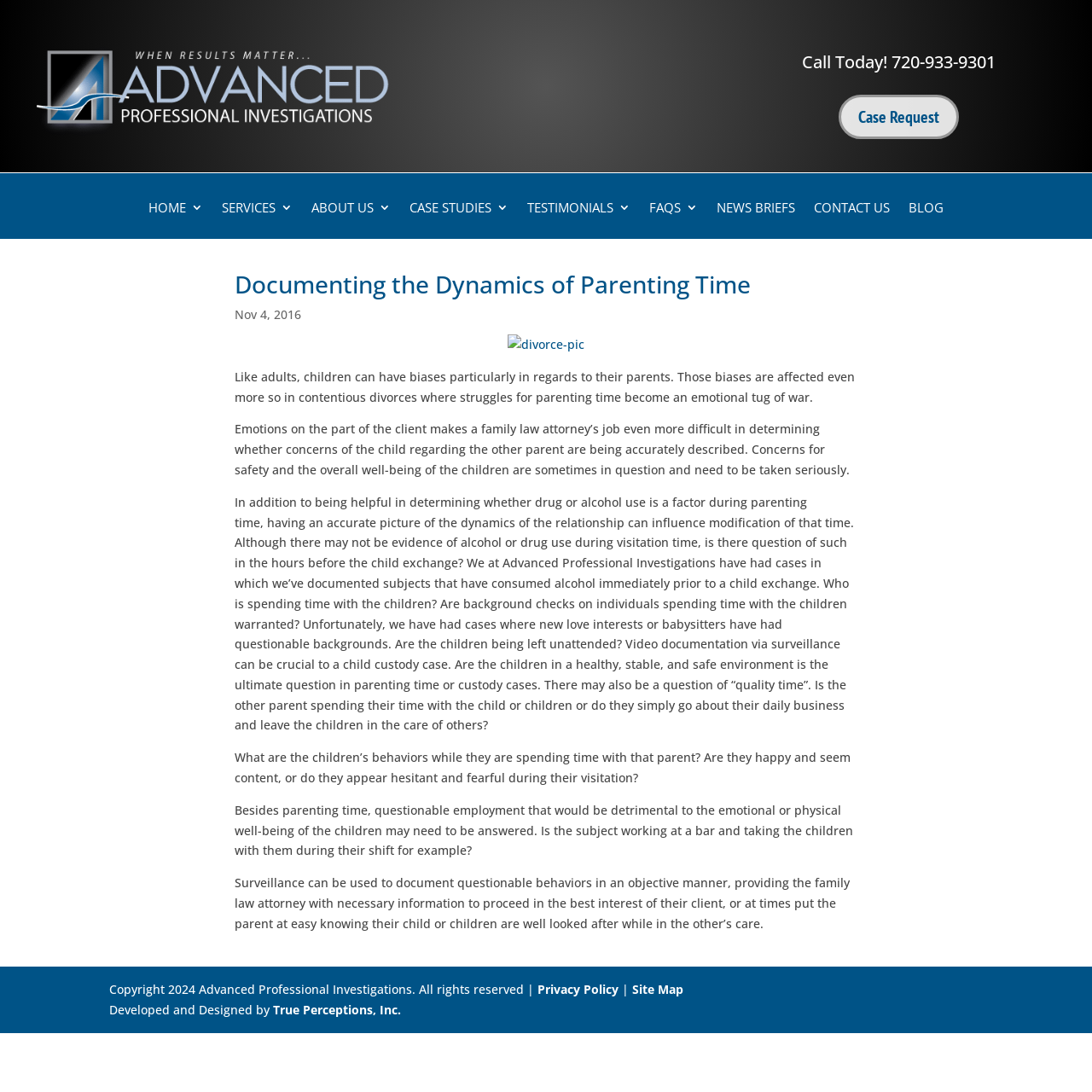Please identify the bounding box coordinates for the region that you need to click to follow this instruction: "Call the phone number".

[0.675, 0.05, 0.97, 0.073]